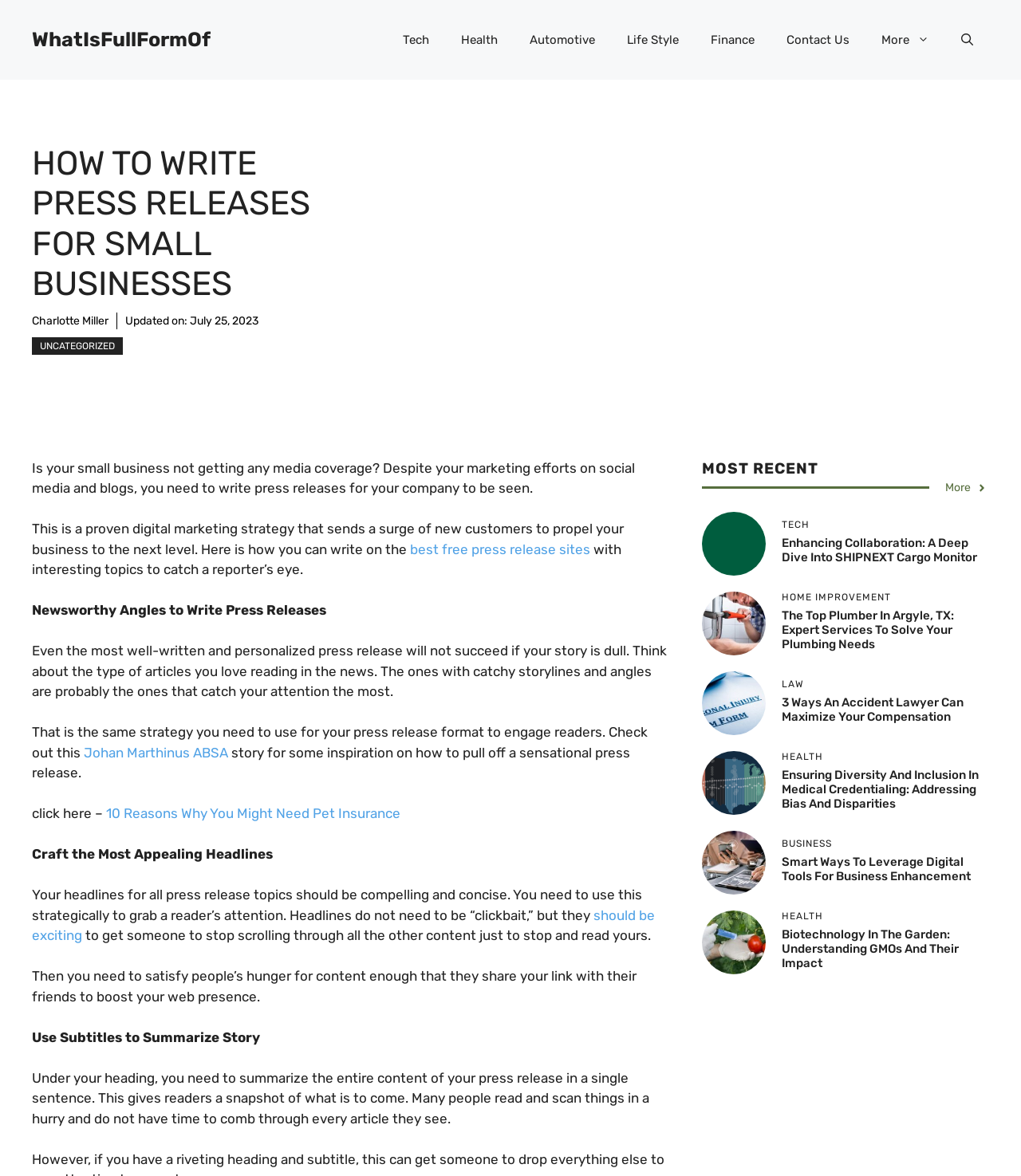Locate the coordinates of the bounding box for the clickable region that fulfills this instruction: "Click on the 'Tech' link".

[0.379, 0.014, 0.436, 0.054]